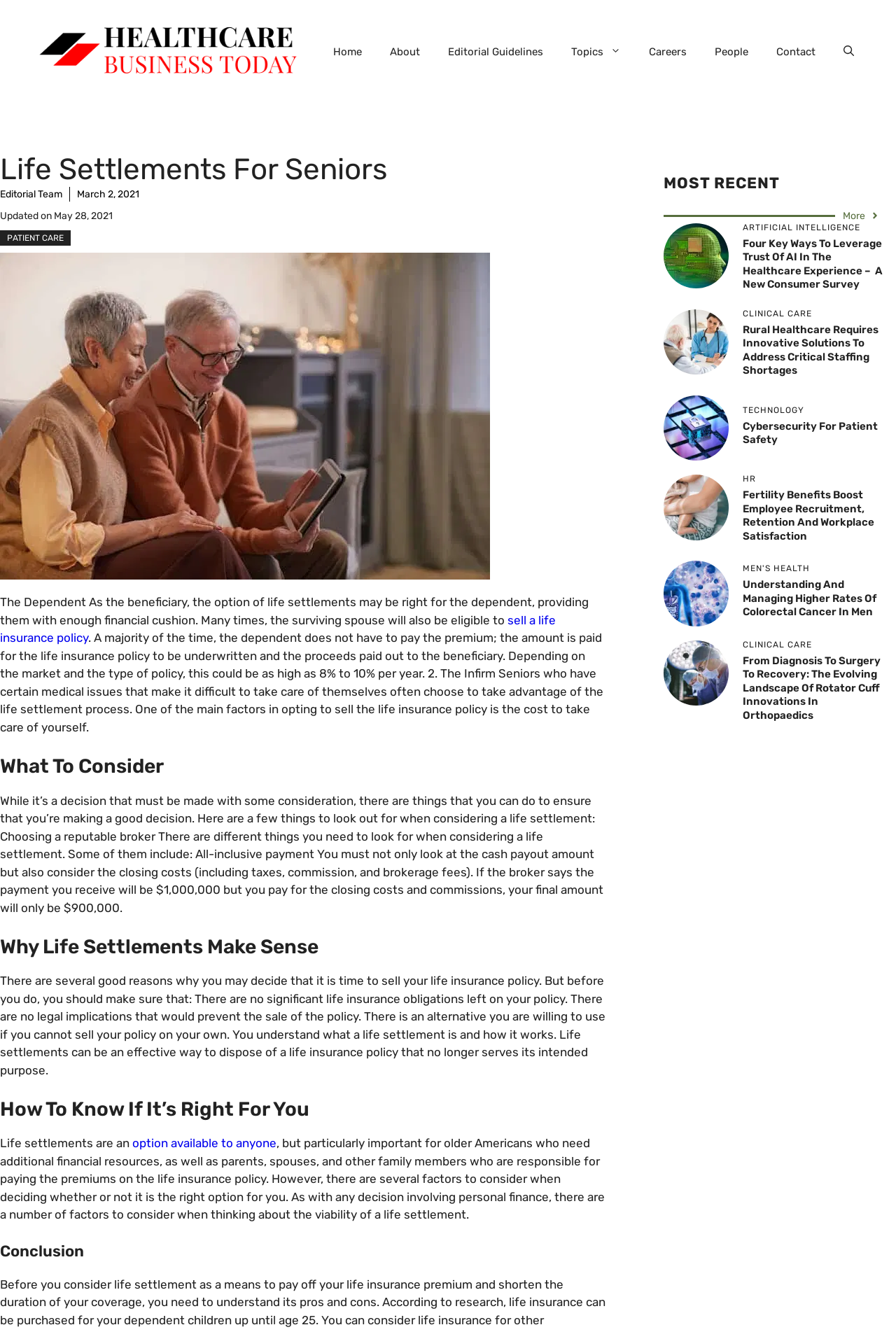Pinpoint the bounding box coordinates of the element that must be clicked to accomplish the following instruction: "Click the 'Home' link". The coordinates should be in the format of four float numbers between 0 and 1, i.e., [left, top, right, bottom].

[0.356, 0.023, 0.42, 0.054]